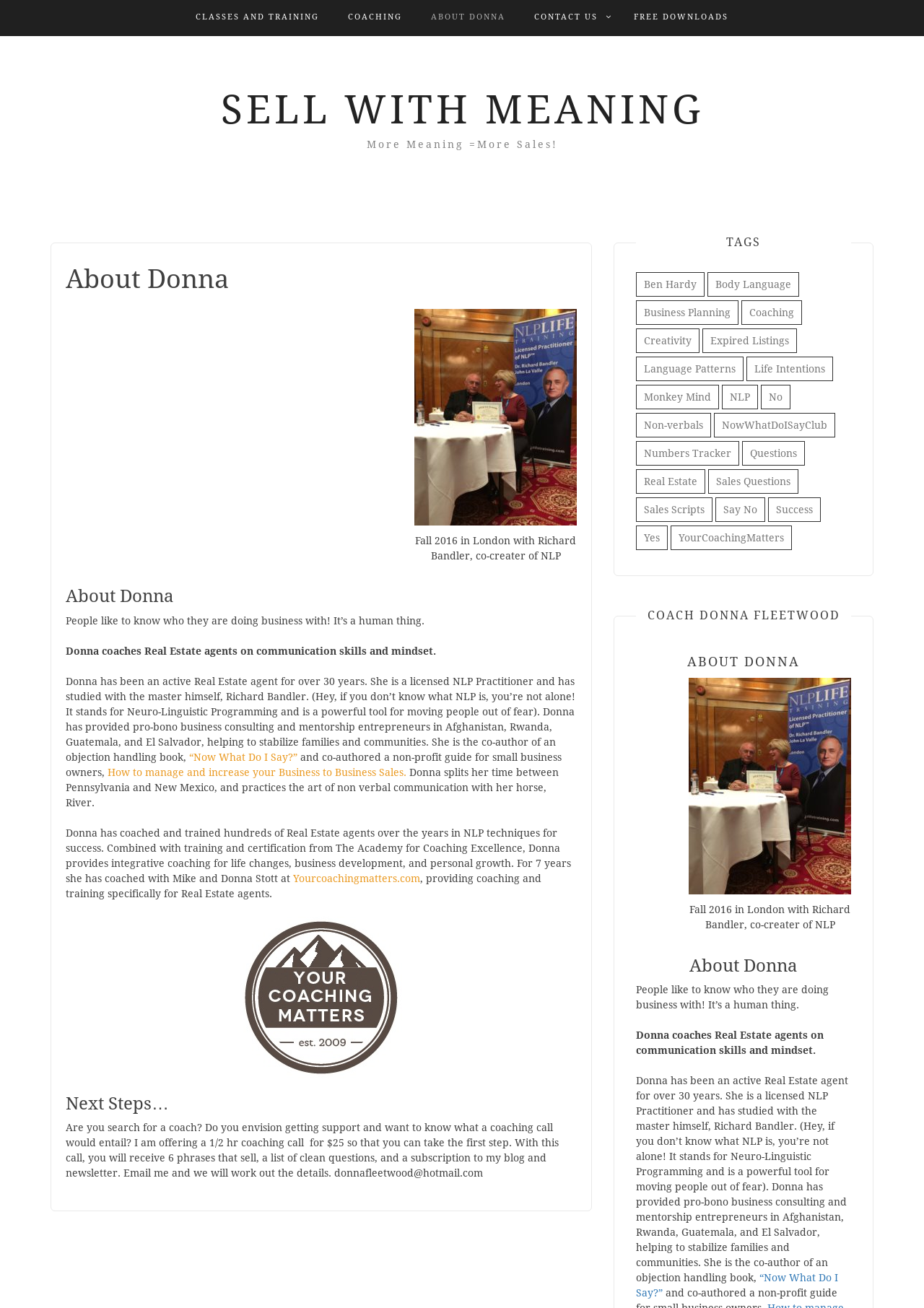What is the name of the book co-authored by Donna?
Look at the screenshot and respond with a single word or phrase.

“Now What Do I Say?”